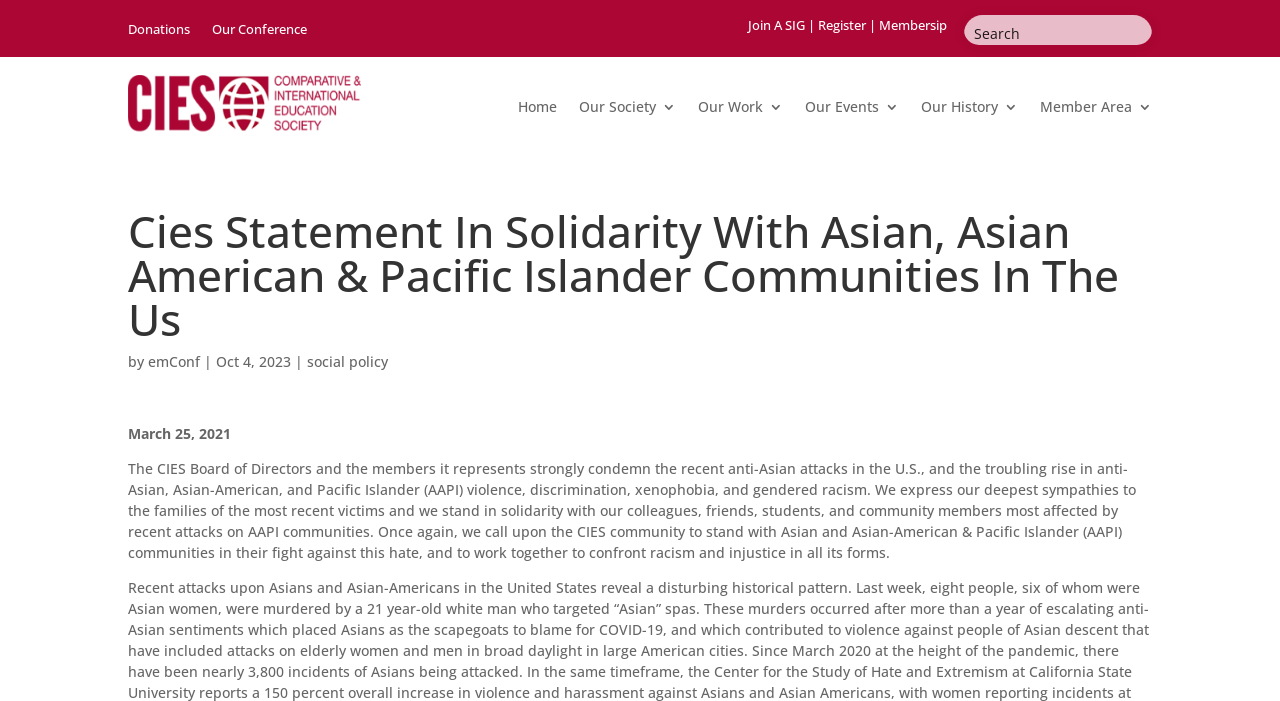What is the topic of the statement on the webpage?
Observe the image and answer the question with a one-word or short phrase response.

Solidarity with AAPI communities